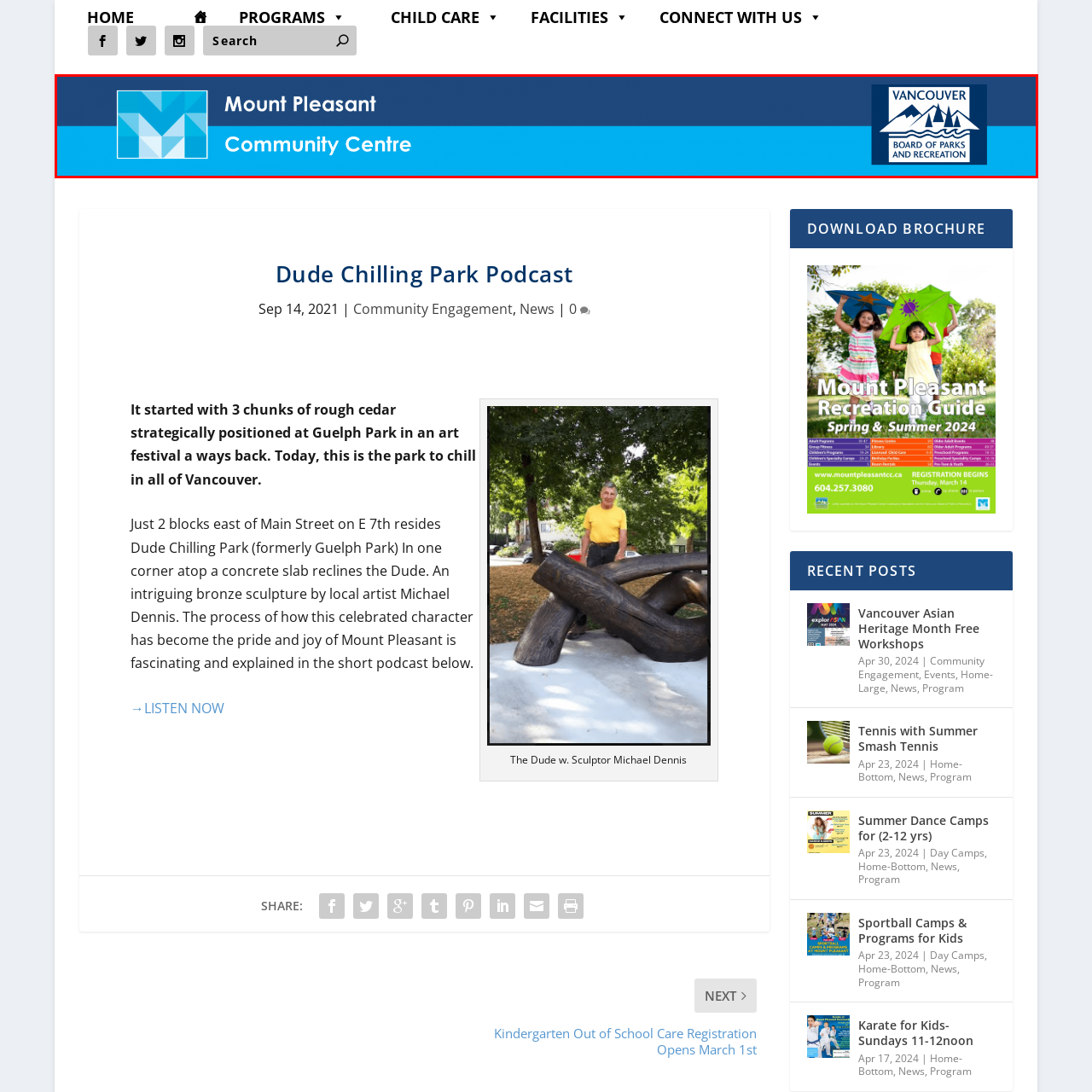Check the image inside the red boundary and briefly answer: What is the shape of the stylized representation of the letter 'M'?

Geometric